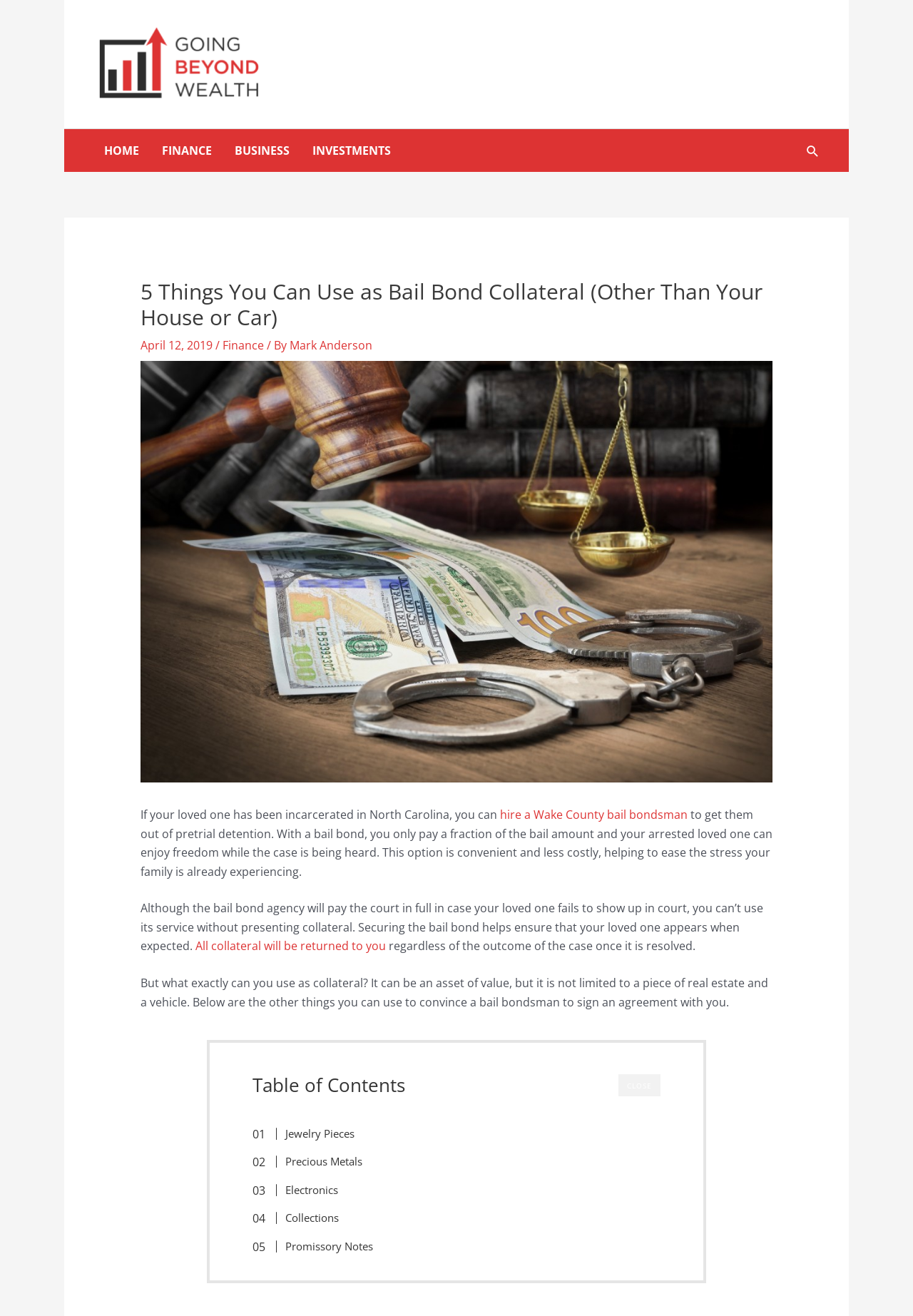Please identify the bounding box coordinates of the clickable area that will allow you to execute the instruction: "Read the article by Mark Anderson".

[0.317, 0.256, 0.408, 0.268]